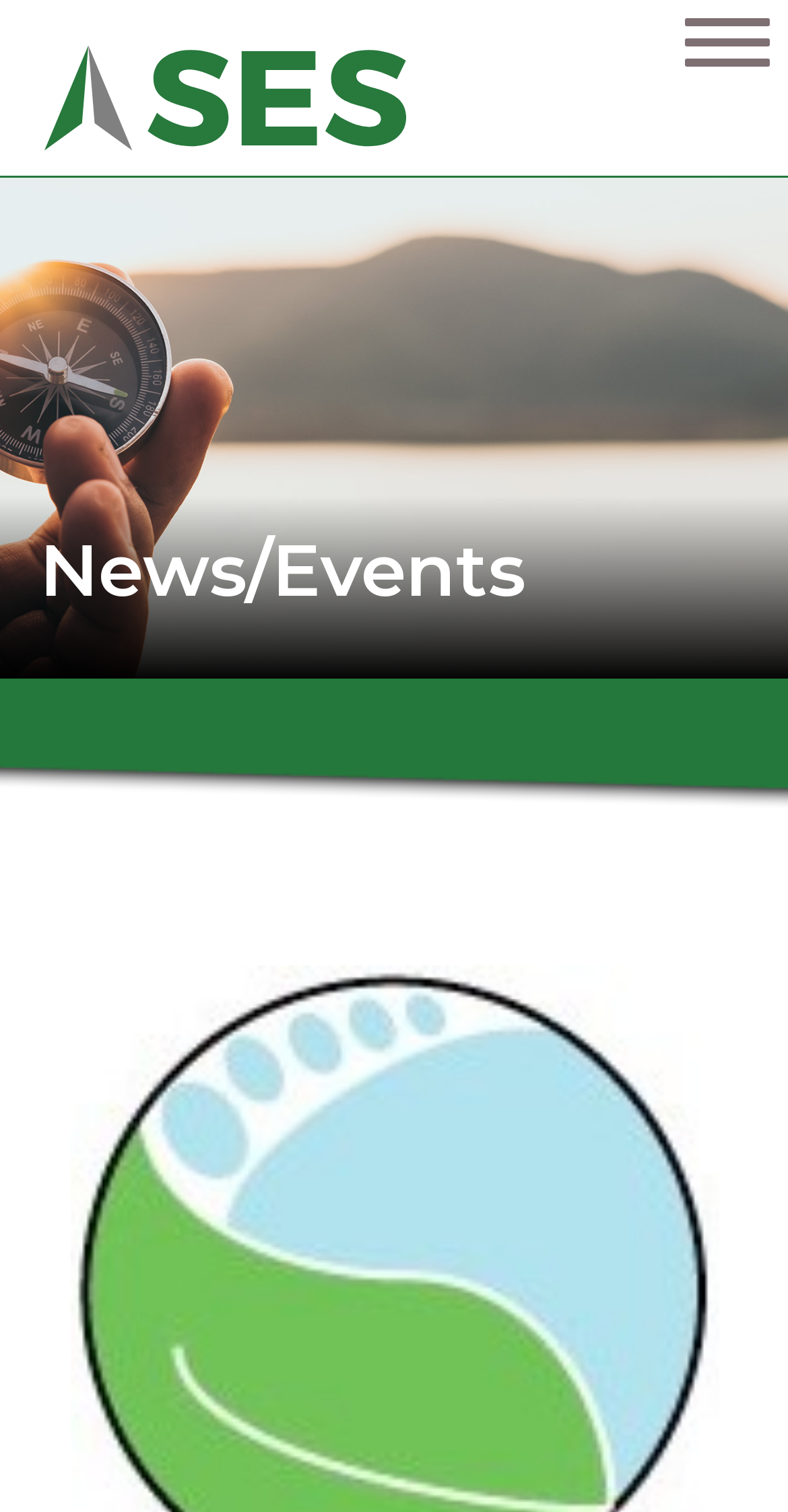What is the company name on the logo?
Using the image, answer in one word or phrase.

SES